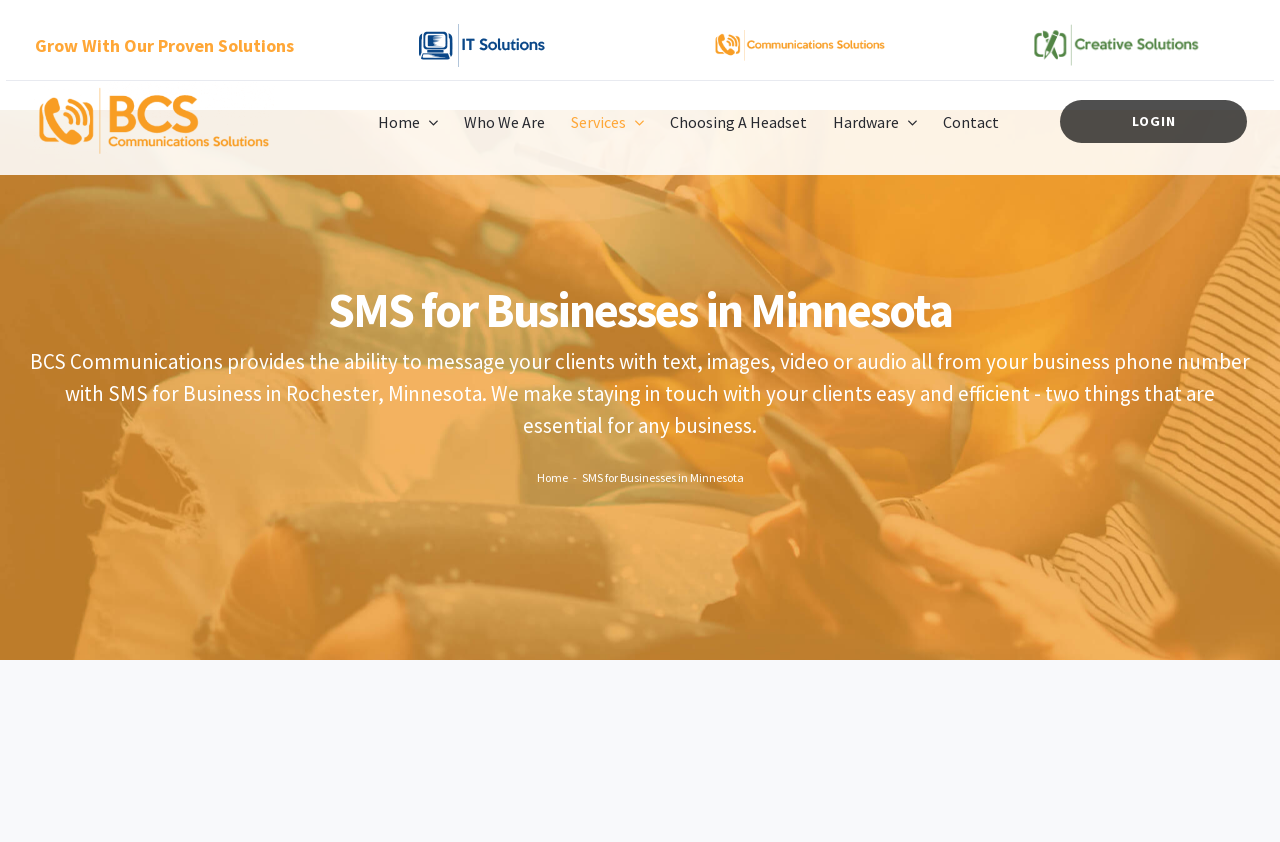Find the bounding box coordinates of the clickable area that will achieve the following instruction: "Go to Home page".

[0.285, 0.126, 0.342, 0.164]